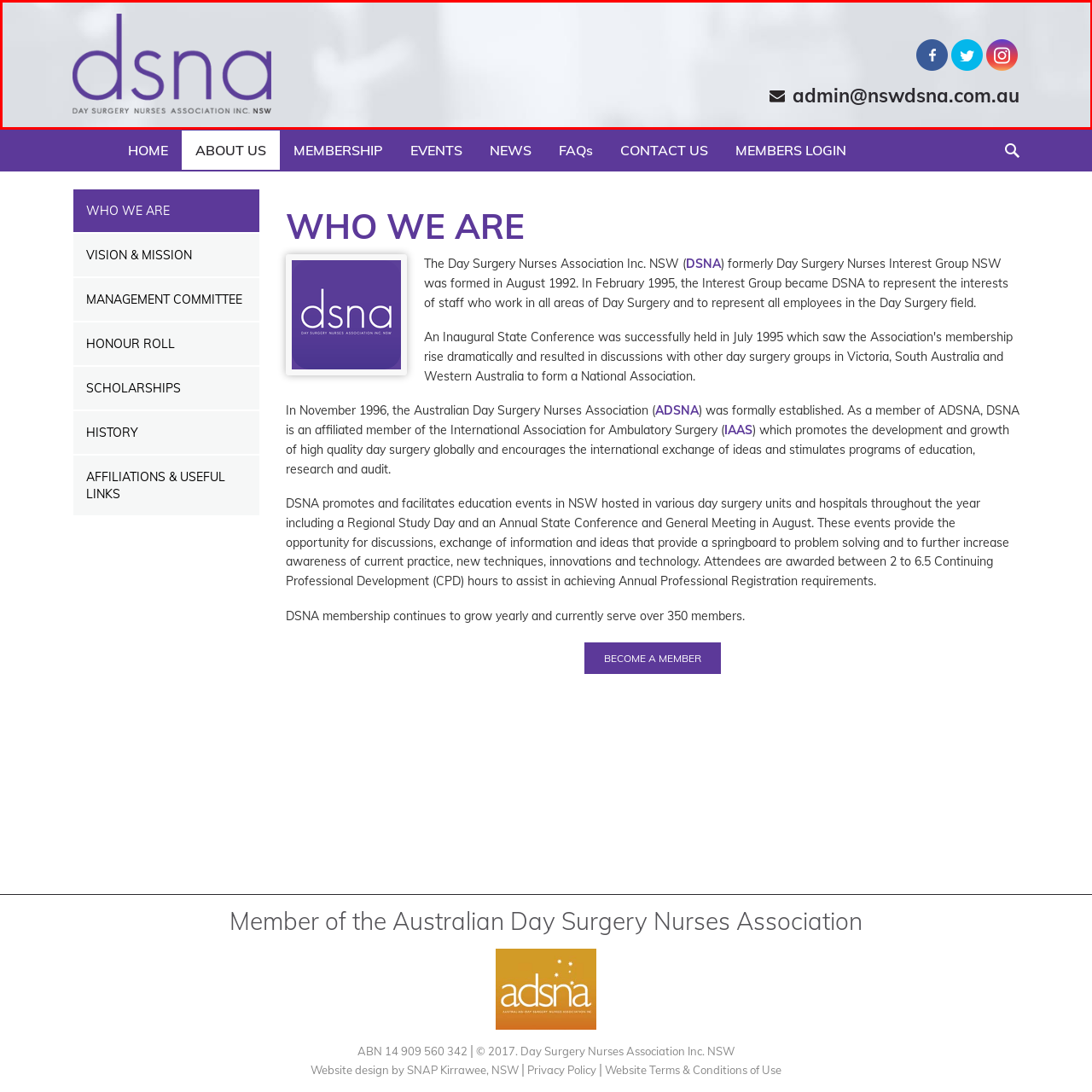Examine the area surrounded by the red box and describe it in detail.

The image features the logo and contact information for the Day Surgery Nurses Association (DSNA) Inc., based in New South Wales (NSW). Prominently displayed is the acronym "dsna" in a bold, purple font, signifying the organization's identity. Below the logo, the full name "DAY SURGERY NURSES ASSOCIATION INC. NSW" is presented in a clean, professional style. On the right-hand side, there is a visible email address for contact purposes: "admin@nswdsna.com.au." Accompanying this information are social media icons for Facebook, Twitter, and Instagram, encouraging engagement and connection with the organization online. The background is softly blurred, creating a modern and inviting aesthetic, characteristic of DSNA's professional presence.